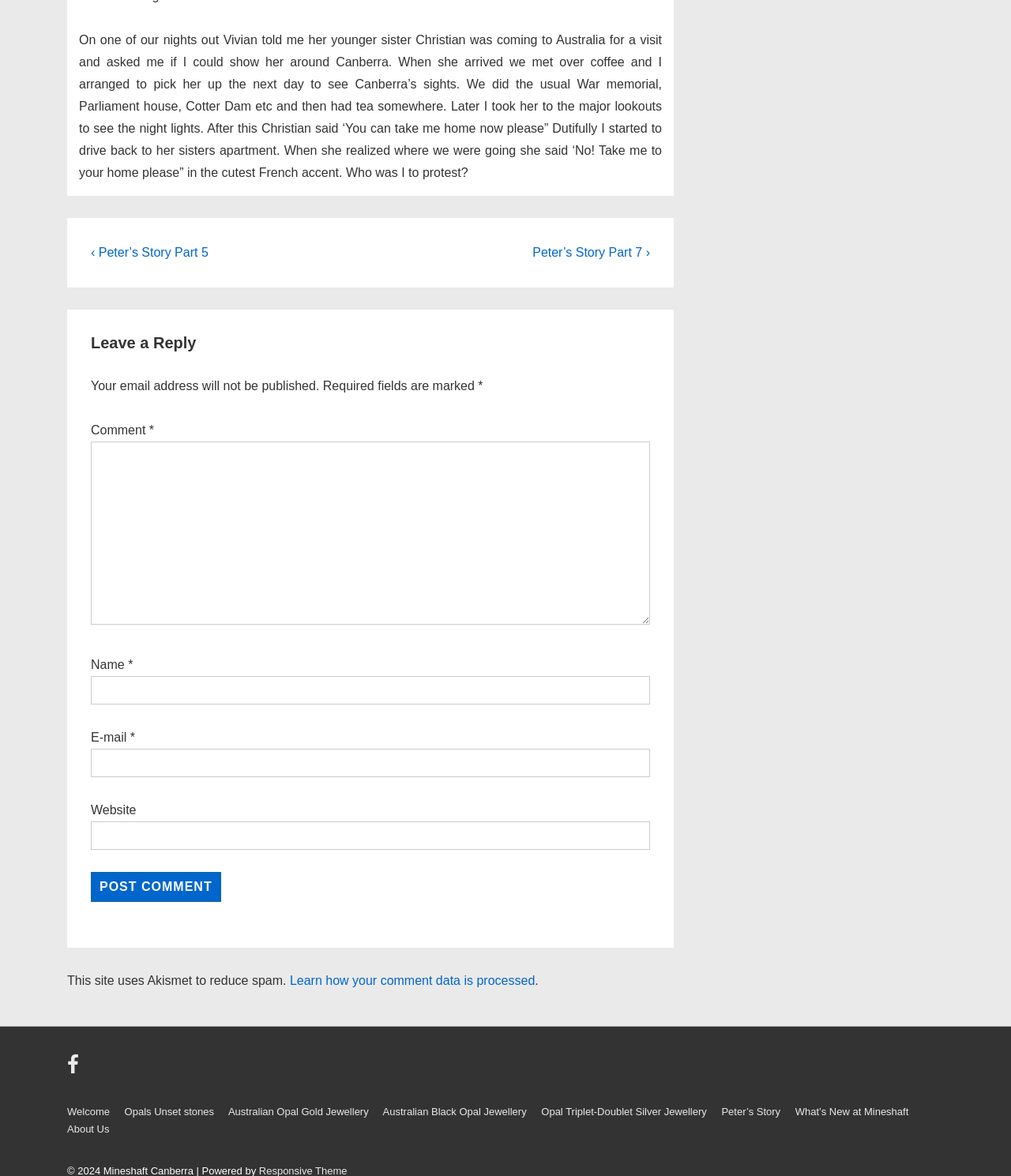Determine the bounding box coordinates of the clickable element to complete this instruction: "Click the 'Previous Post' link". Provide the coordinates in the format of four float numbers between 0 and 1, [left, top, right, bottom].

[0.09, 0.209, 0.206, 0.22]